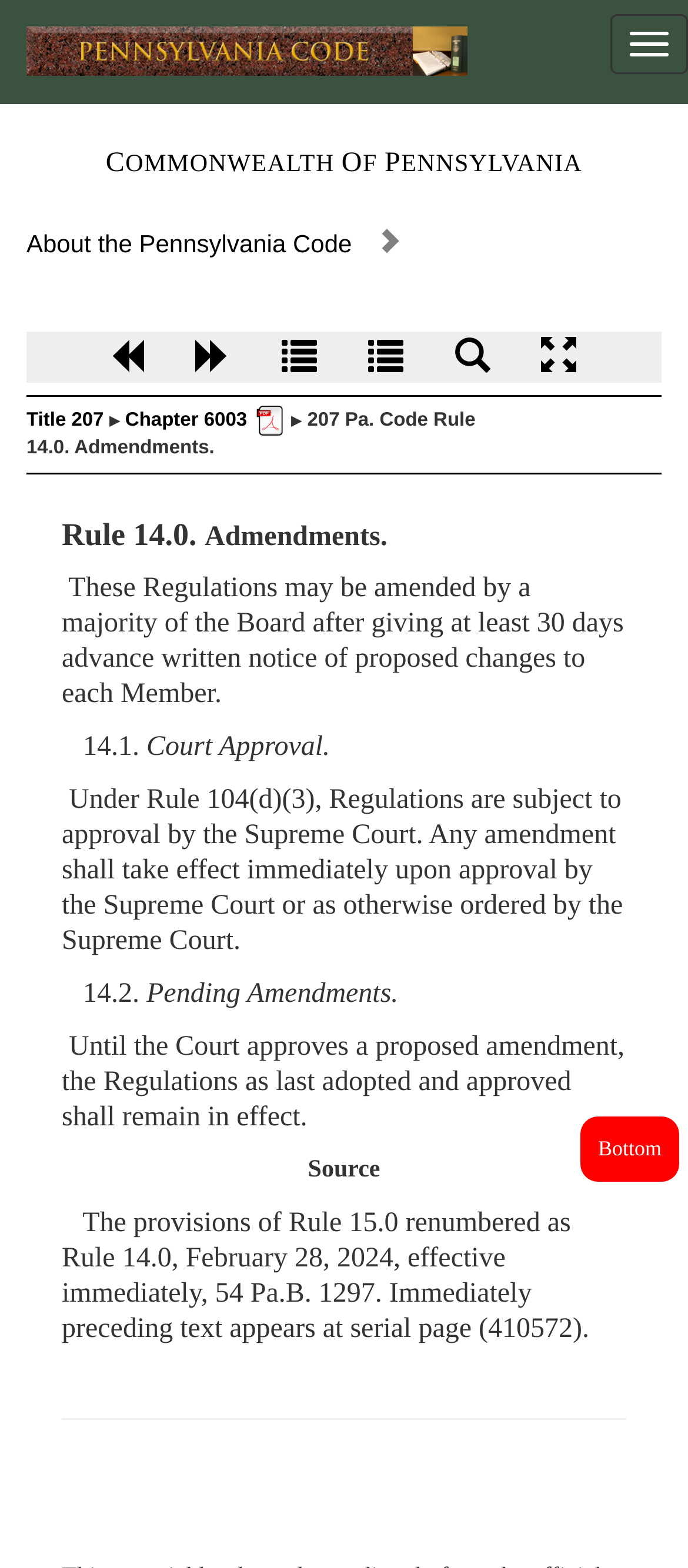How are regulations amended?
Based on the visual information, provide a detailed and comprehensive answer.

According to the text, 'These Regulations may be amended by a majority of the Board after giving at least 30 days advance written notice of proposed changes to each Member.', which indicates that the regulations can be amended by a majority of the Board.